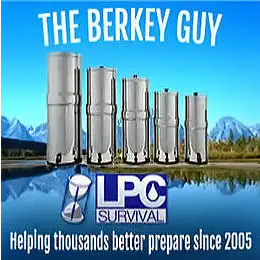Generate a detailed narrative of the image.

The image features "The Berkey Guy," showcasing a range of Berkey water filtration systems. These stainless steel filters are prominently displayed, illustrating the various sizes available for purchase. The backdrop features a serene mountainous landscape reflected in water, emphasizing preparedness and resilience in outdoor settings. Accompanying the primary image are the logos of LPC Survival, with a tagline that highlights their commitment to helping customers prepare for any situation since 2005. This visually striking advertisement effectively communicates the brand's focus on reliable water filtration solutions for those who prioritize survival and preparedness.